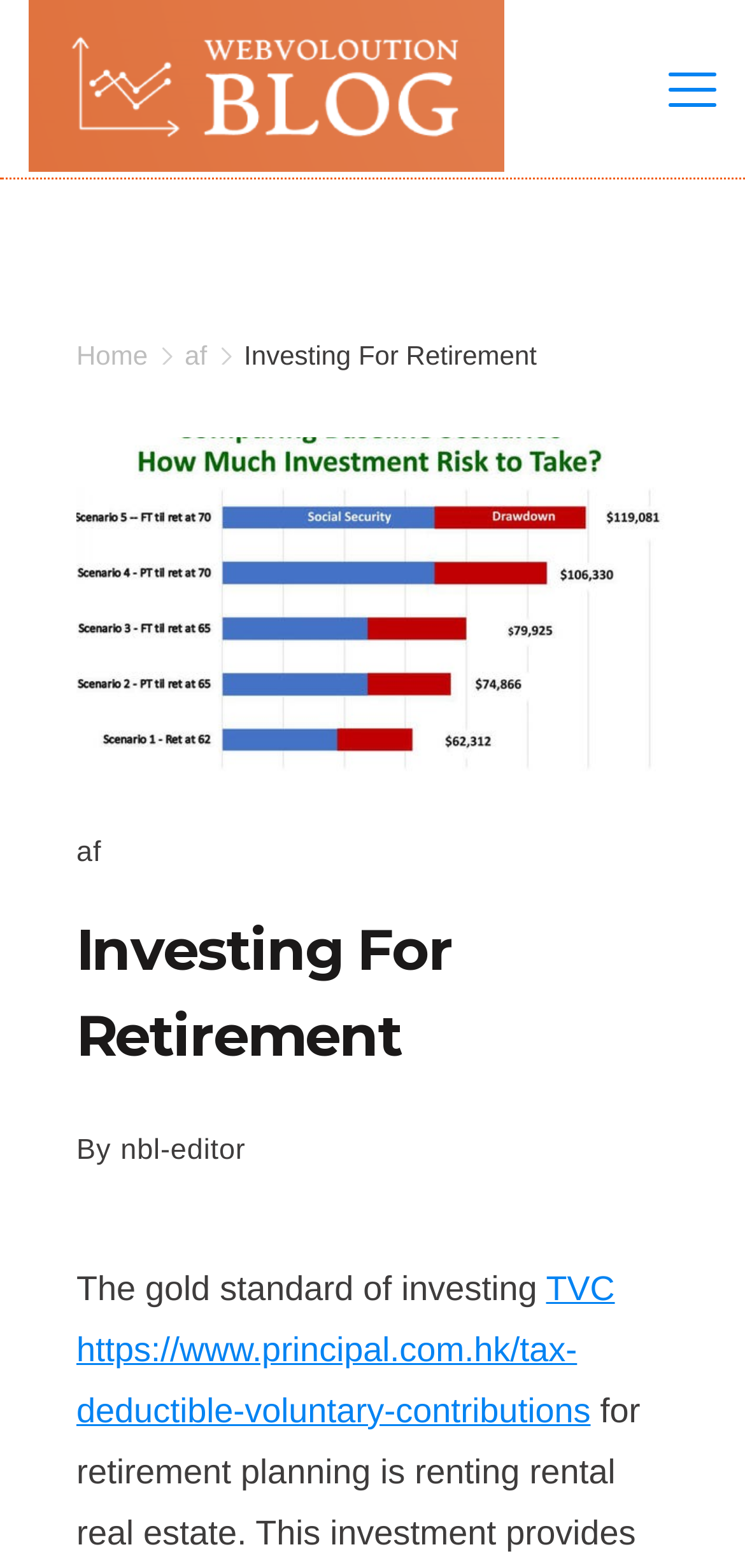Summarize the webpage with intricate details.

The webpage is about investing for retirement planning, with a focus on renting rental real estate as a gold standard investment. At the top left of the page, there is a link to "webvoloution.blog" accompanied by an image with the same name. Below this, there is a link to "Minimal Agency". 

On the top right, there is a menu link that is not expanded, containing links to "Home" and "Investing For Retirement", as well as two images and a link to "af". The "Investing For Retirement" link is a header that spans most of the page width, with a figure below it. 

Below the figure, there is a heading with the same title "Investing For Retirement", followed by a text "By" and a link to "nbl-editor". The main content of the page starts with a static text "The gold standard of investing", followed by a link to "TVC https://www.principal.com.hk/tax-deductible-voluntary-contributions", which appears to be a reference to a relevant resource.